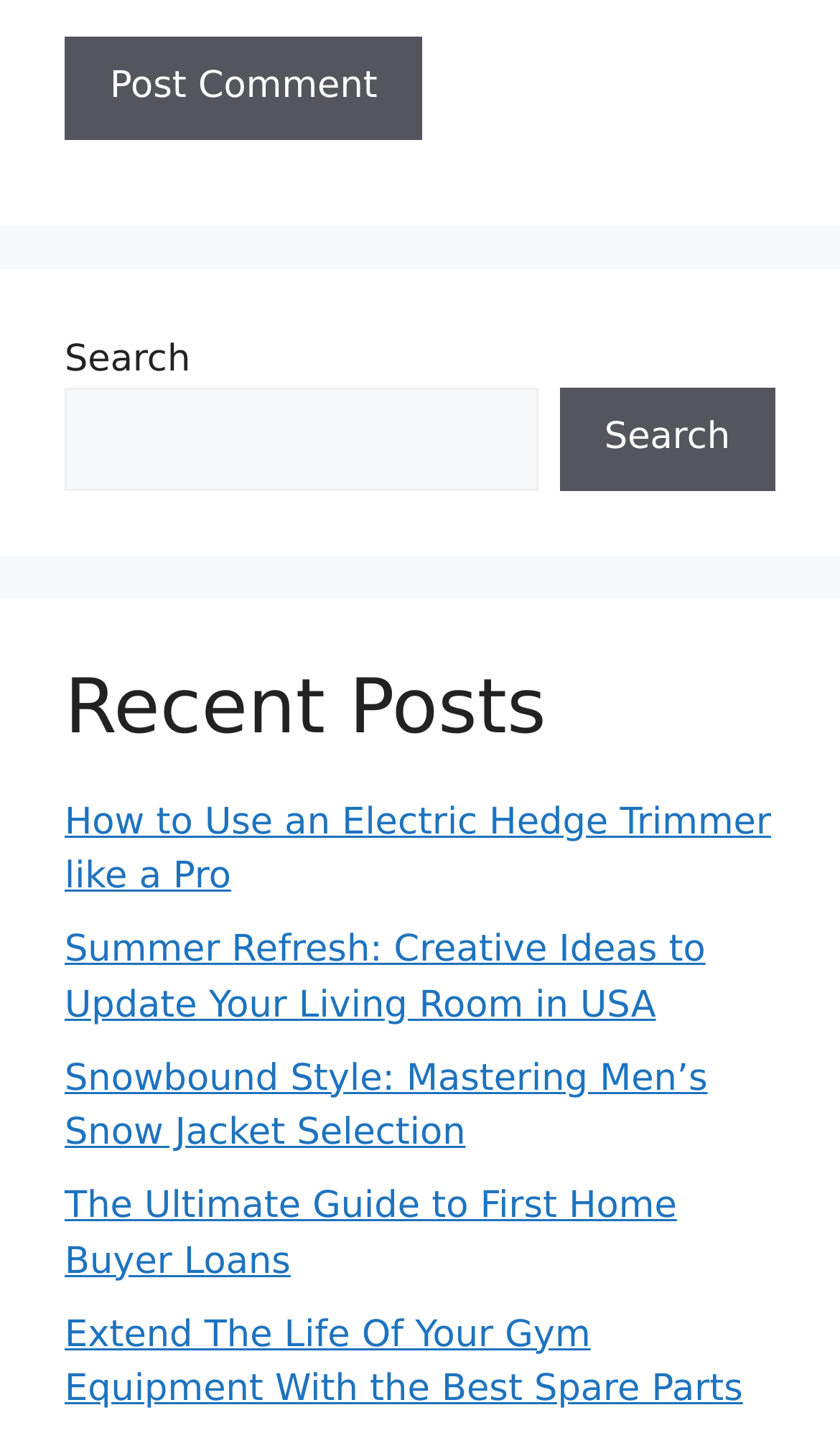How many search boxes are there?
Provide a well-explained and detailed answer to the question.

I counted the number of search boxes on the webpage and found only one, which is located below the 'Recent Posts' heading.